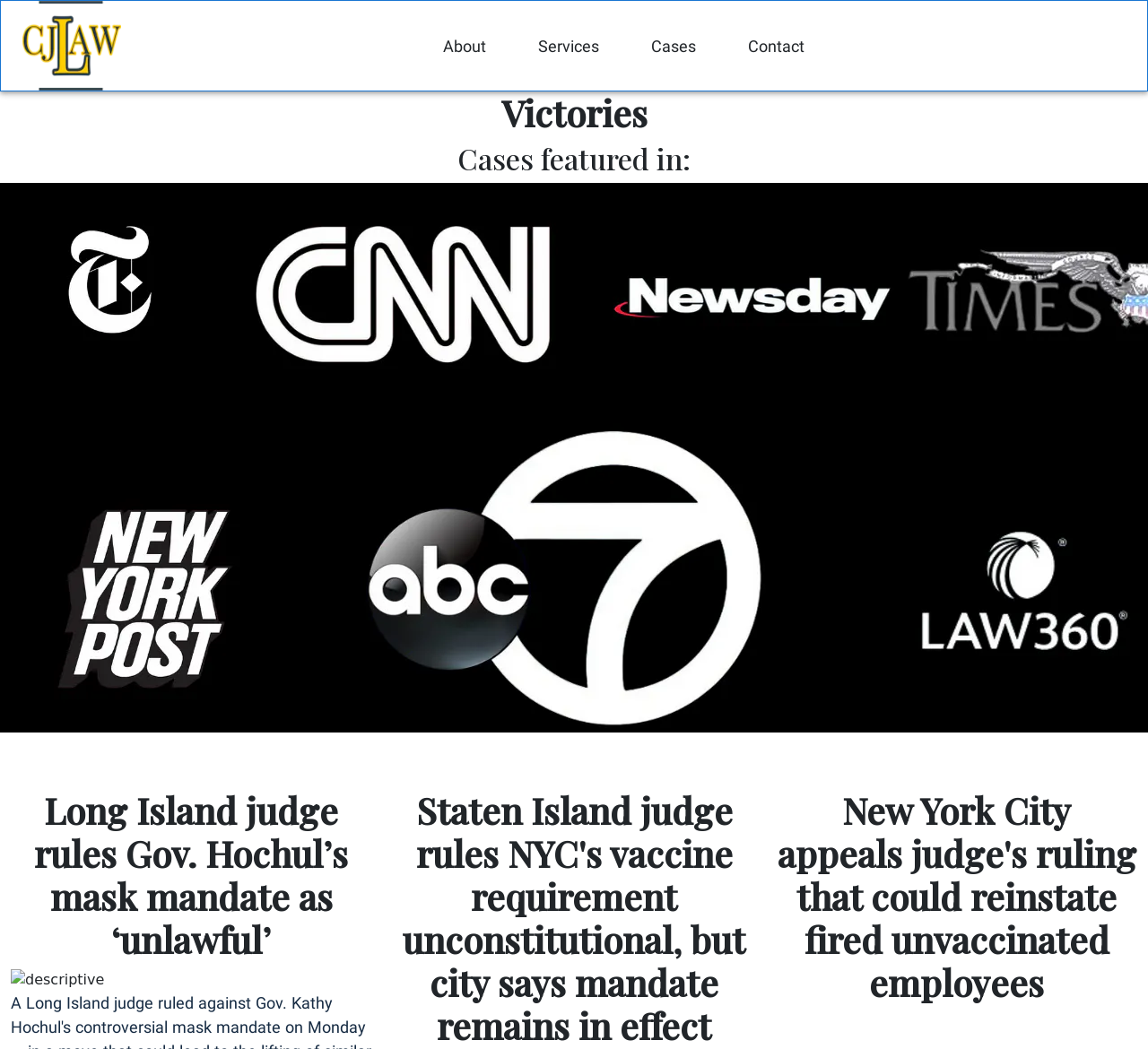Describe every aspect of the webpage comprehensively.

The webpage appears to be a law firm's website, with a logo of "CJ law" located at the top left corner. Below the logo, there is a navigation menu with four buttons: "About", "Services", "Cases", and "Contact", arranged horizontally from left to right.

The main content of the webpage is divided into two sections. The top section has two headings, "Victories" and "Cases featured in:", which seem to introduce the law firm's achievements and notable cases.

The bottom section features three news articles or case summaries, each with a heading and an image. The first article, "Long Island judge rules Gov. Hochul’s mask mandate as ‘unlawful’", is located at the top left of this section, with a small image below it. The second article, "Staten Island judge rules NYC's vaccine requirement unconstitutional, but city says mandate remains in effect", is positioned to the right of the first article. The third article, "New York City appeals judge's ruling that could reinstate fired unvaccinated employees", is located at the bottom right of this section.